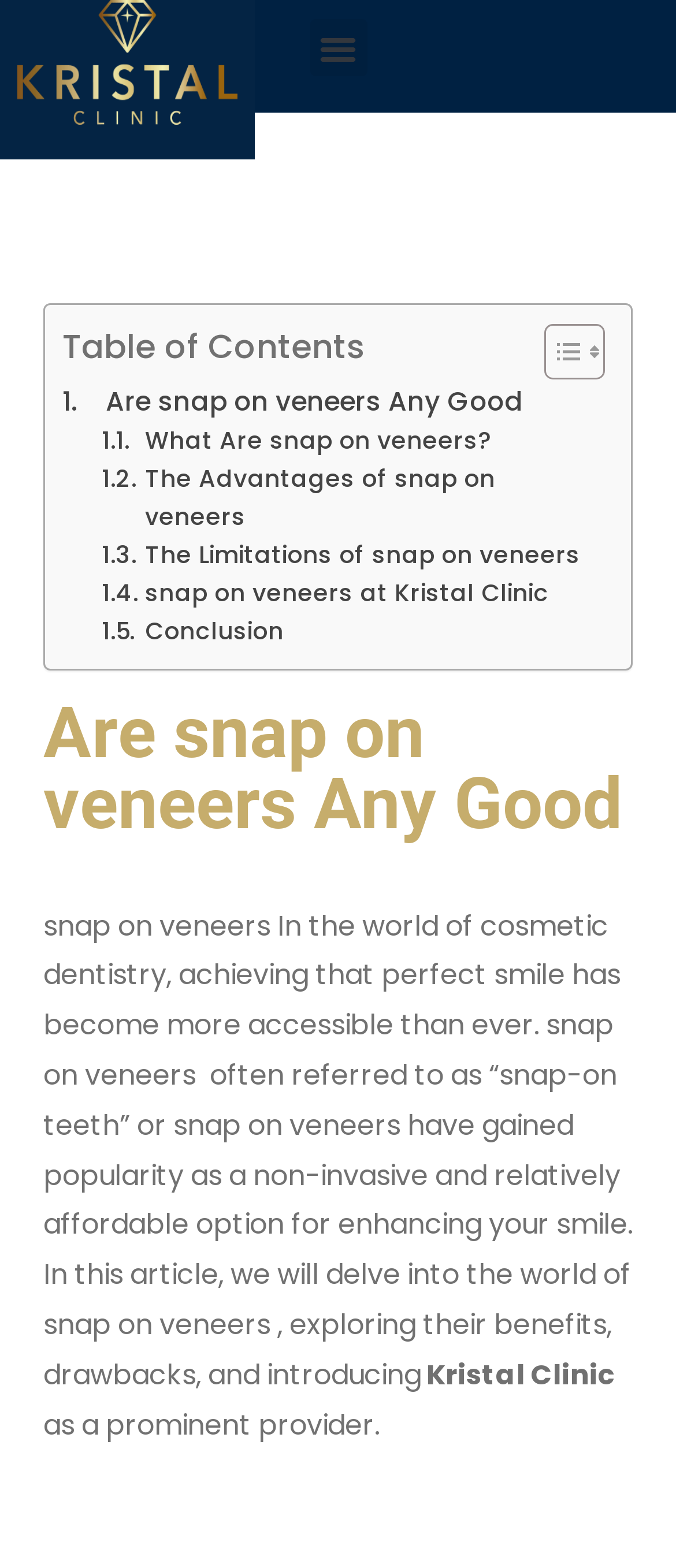Please find the bounding box coordinates of the section that needs to be clicked to achieve this instruction: "Click to log in".

None